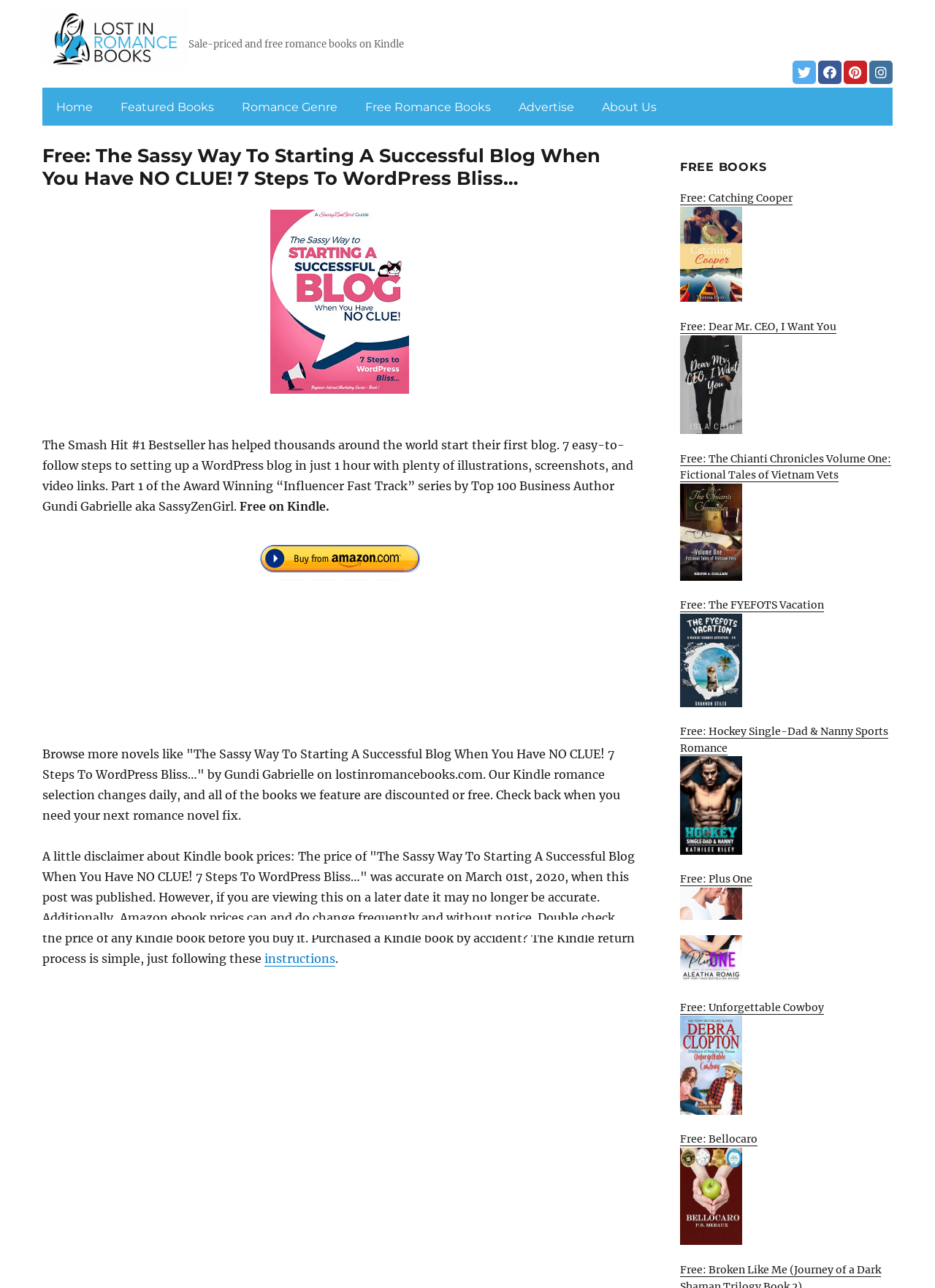Determine the bounding box coordinates for the region that must be clicked to execute the following instruction: "Go to the home page".

None